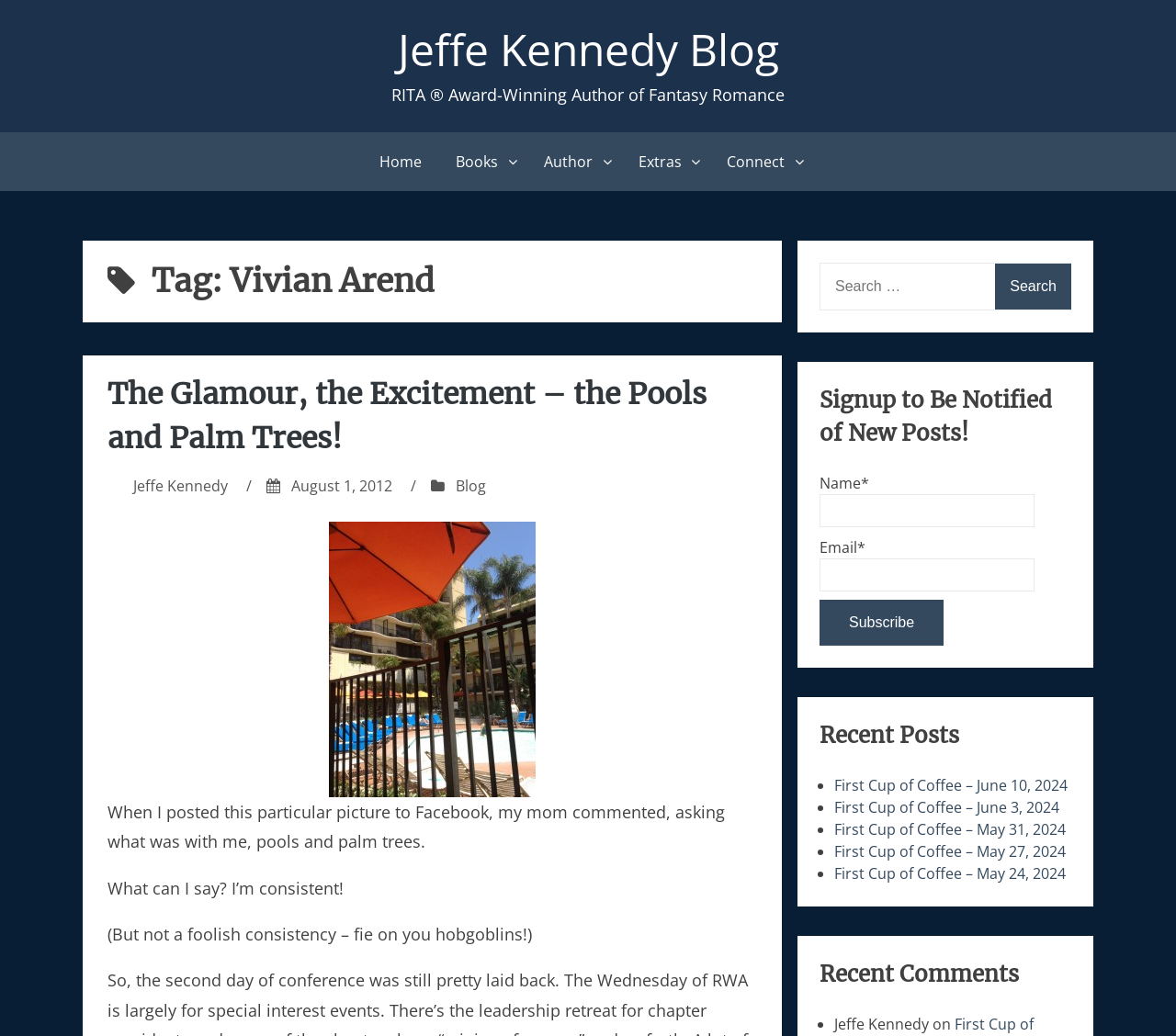Please determine the bounding box coordinates of the area that needs to be clicked to complete this task: 'Read the recent post 'First Cup of Coffee – June 10, 2024''. The coordinates must be four float numbers between 0 and 1, formatted as [left, top, right, bottom].

[0.709, 0.748, 0.908, 0.768]